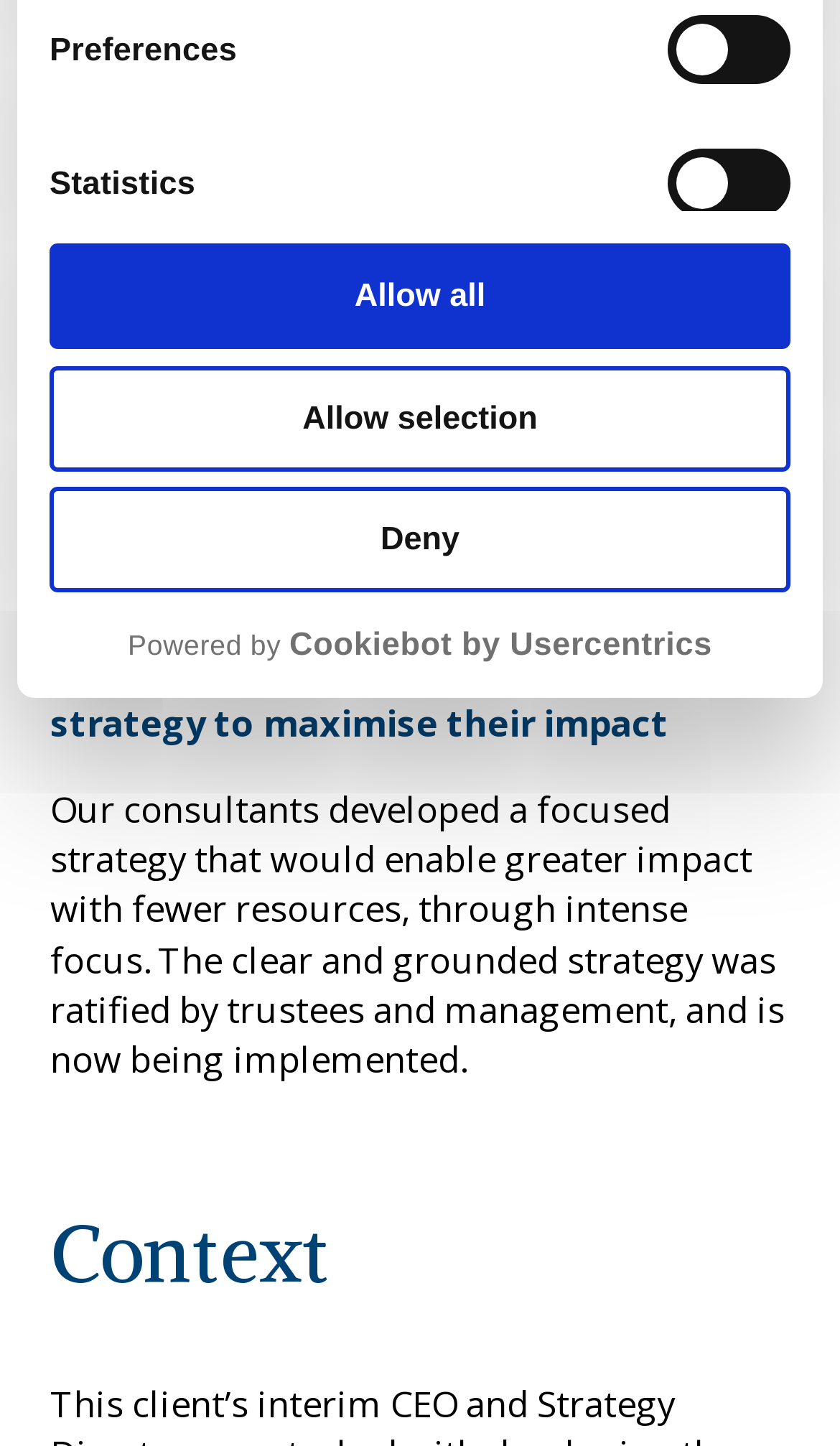Provide the bounding box coordinates in the format (top-left x, top-left y, bottom-right x, bottom-right y). All values are floating point numbers between 0 and 1. Determine the bounding box coordinate of the UI element described as: Pharma & Healthcare

[0.301, 0.226, 0.714, 0.259]